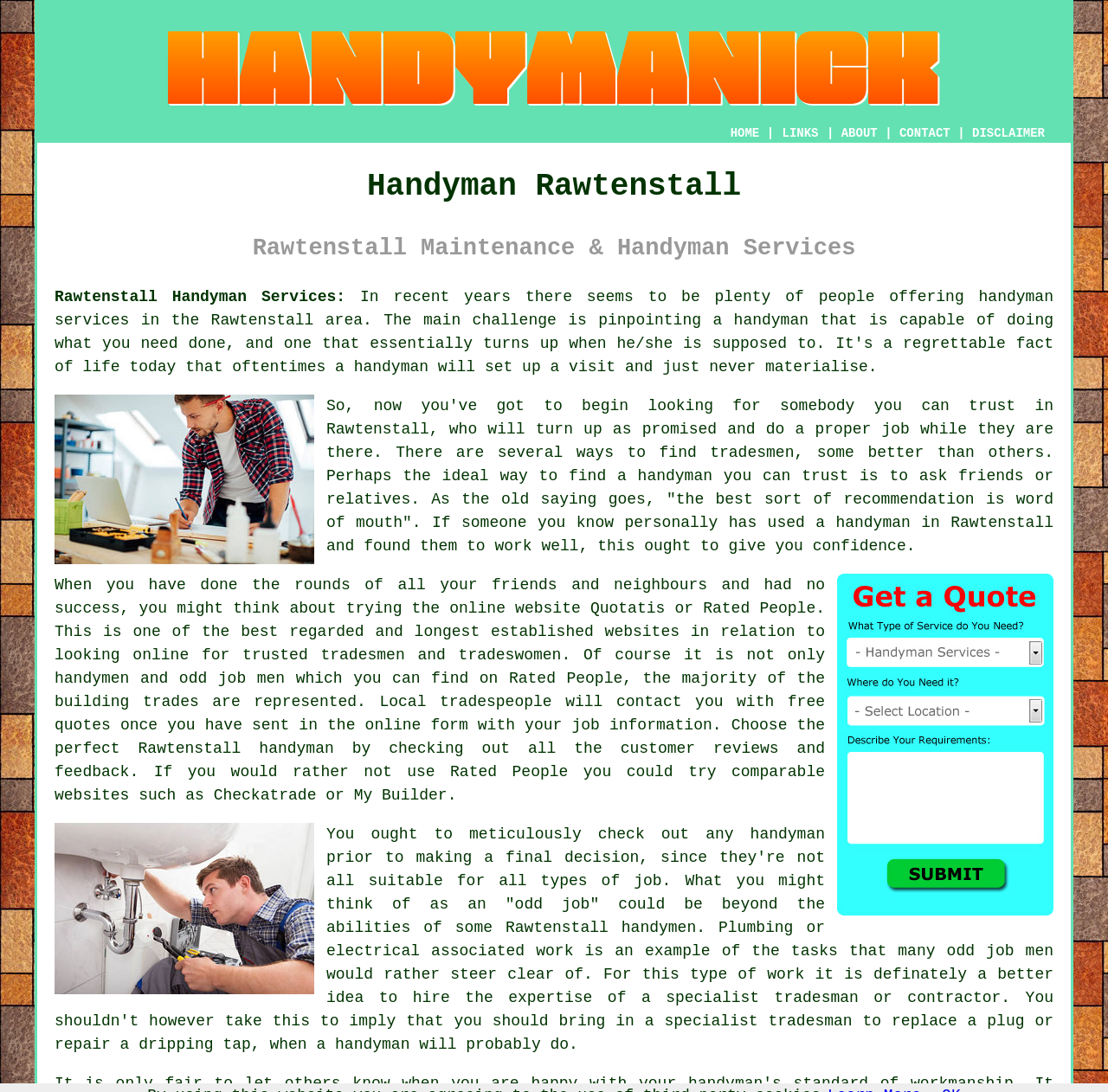What type of work might a handyman not be suitable for?
Based on the image, provide a one-word or brief-phrase response.

Plumbing or electrical work